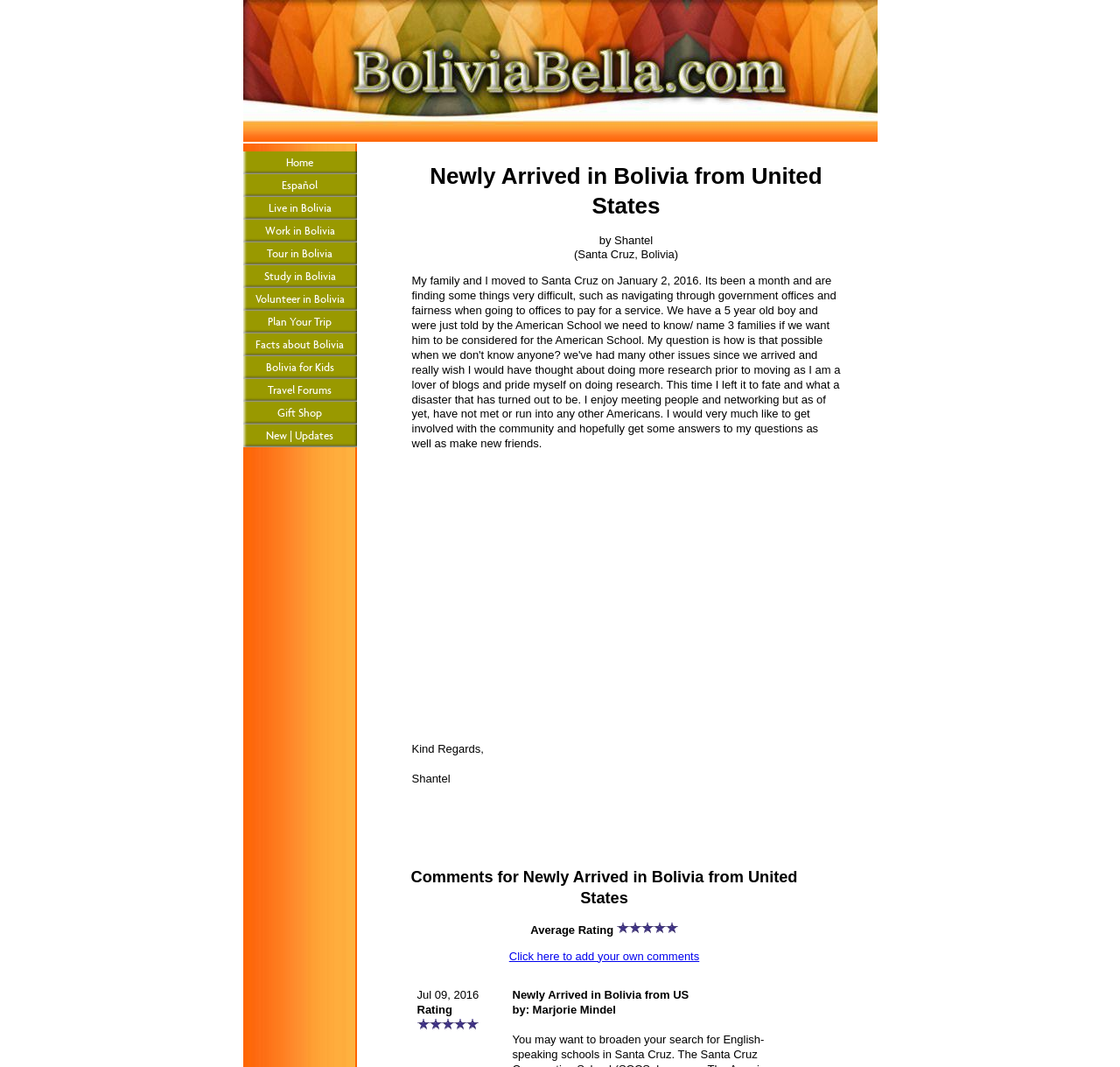Identify the bounding box coordinates of the region I need to click to complete this instruction: "Visit 'Travel Forums'".

[0.217, 0.355, 0.318, 0.377]